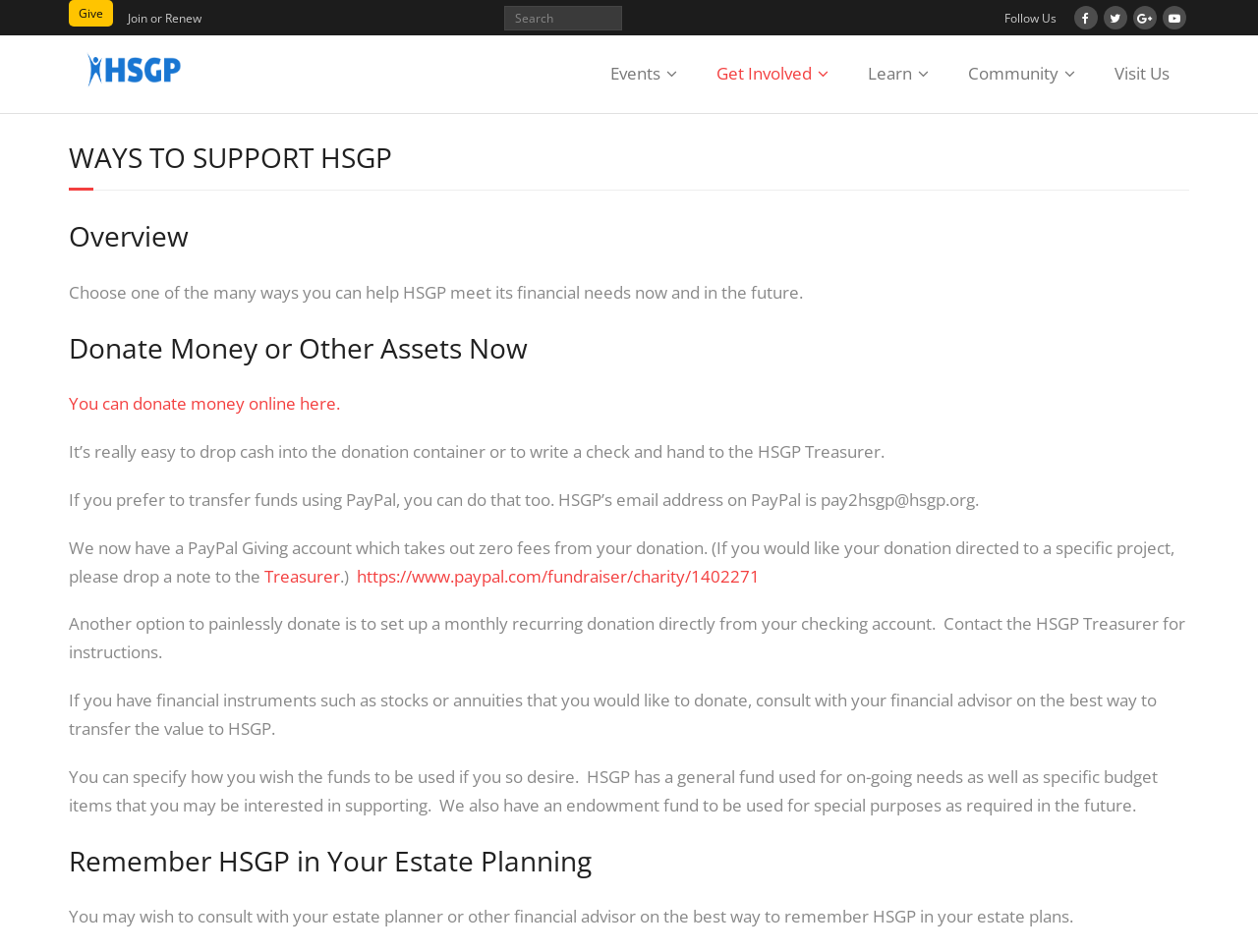Please find the bounding box for the following UI element description. Provide the coordinates in (top-left x, top-left y, bottom-right x, bottom-right y) format, with values between 0 and 1: Join or Renew

[0.09, 0.0, 0.172, 0.038]